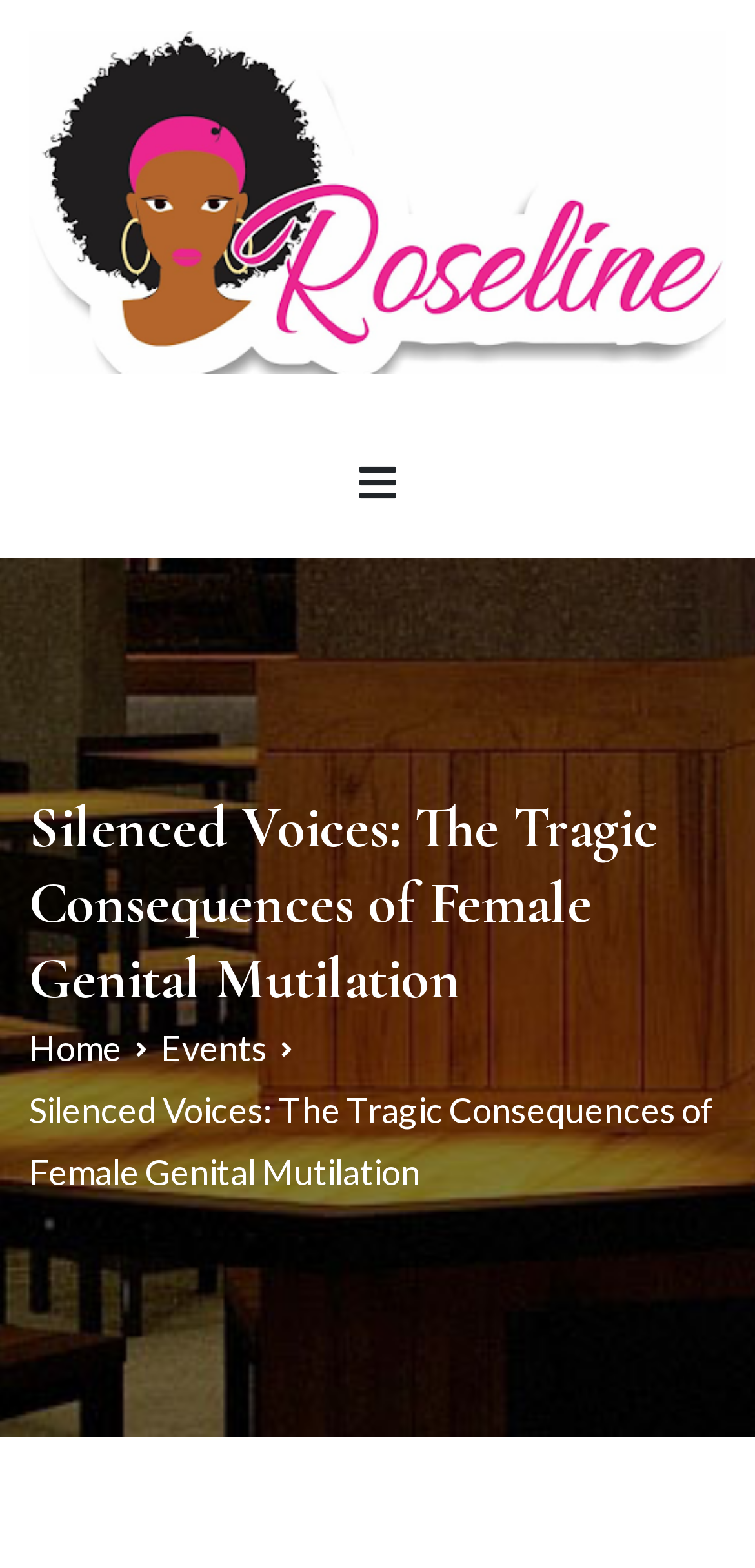Is there a primary menu button?
Could you answer the question in a detailed manner, providing as much information as possible?

The presence of a primary menu button can be determined by looking at the button with the text 'Primary Menu' which suggests that there is a primary menu button on the page.